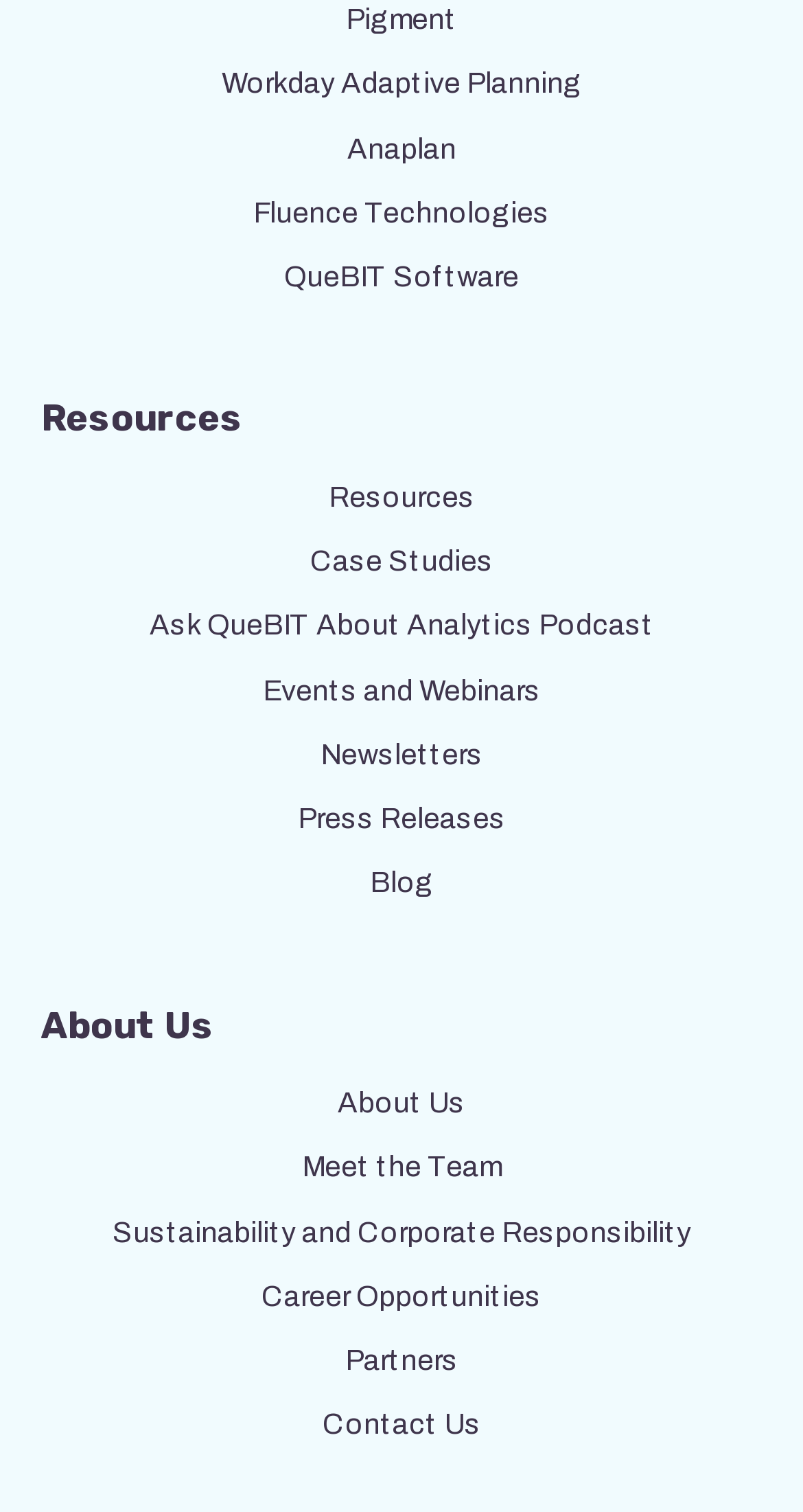How can I contact QueBIT?
Please look at the screenshot and answer using one word or phrase.

Contact Us